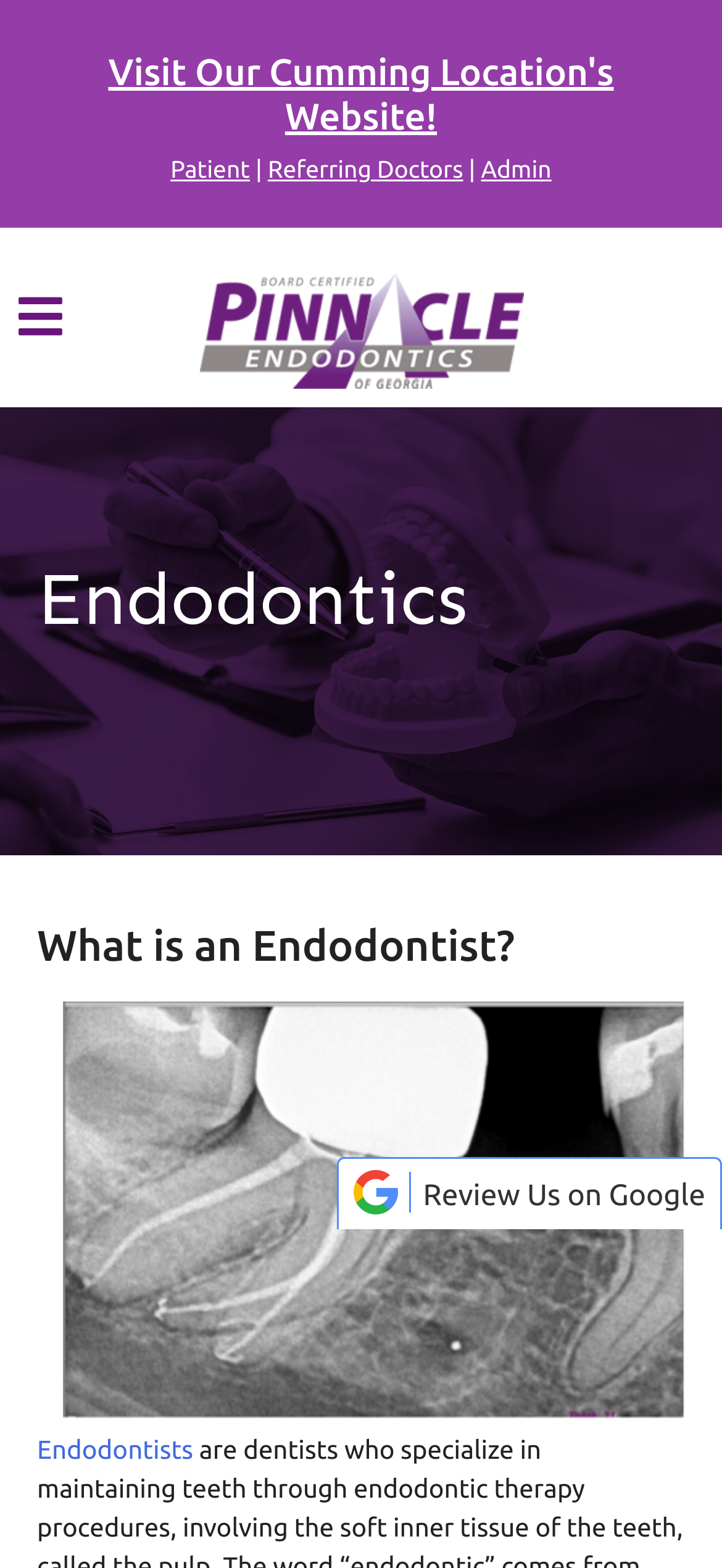With reference to the image, please provide a detailed answer to the following question: What can be found on the Cumming location's website?

The link 'Visit Our Cumming Location's Website!' suggests that there is a separate website for the Cumming location, but the content of that website is not provided on this webpage.